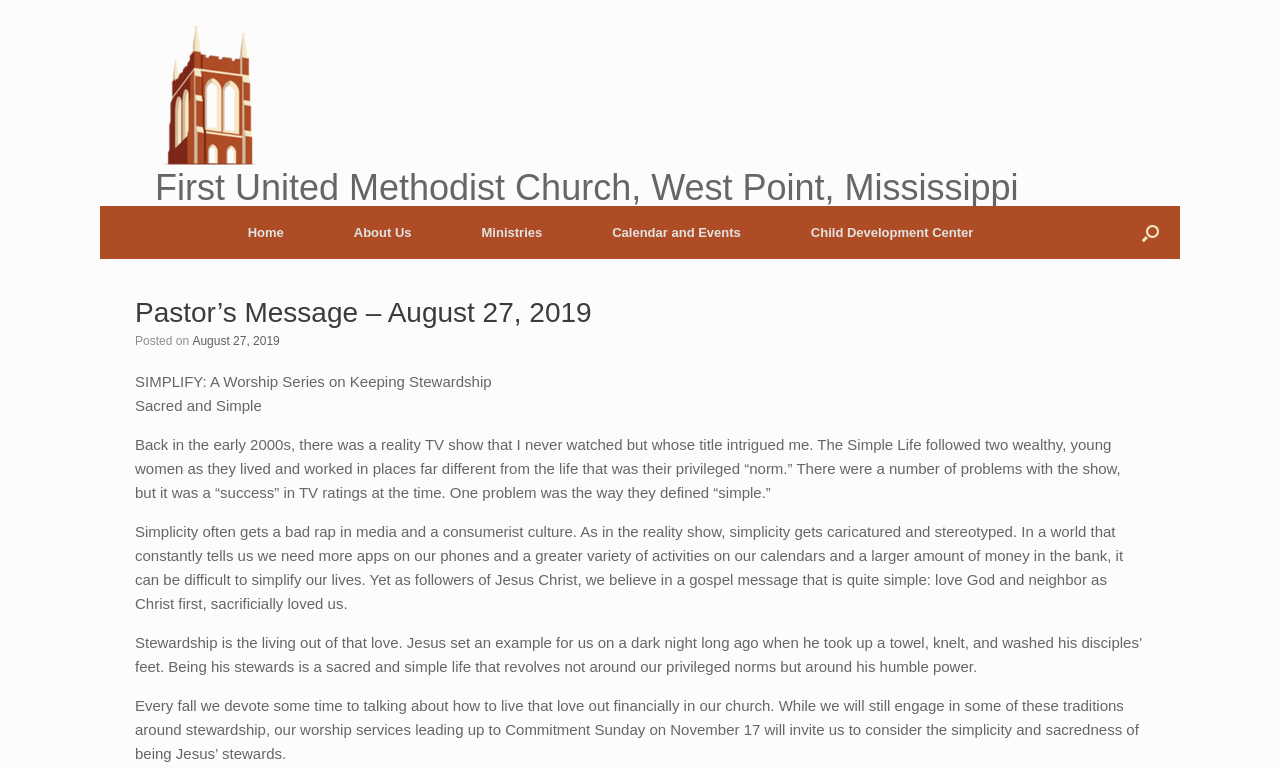What is the example set by Jesus? From the image, respond with a single word or brief phrase.

Washing his disciples' feet